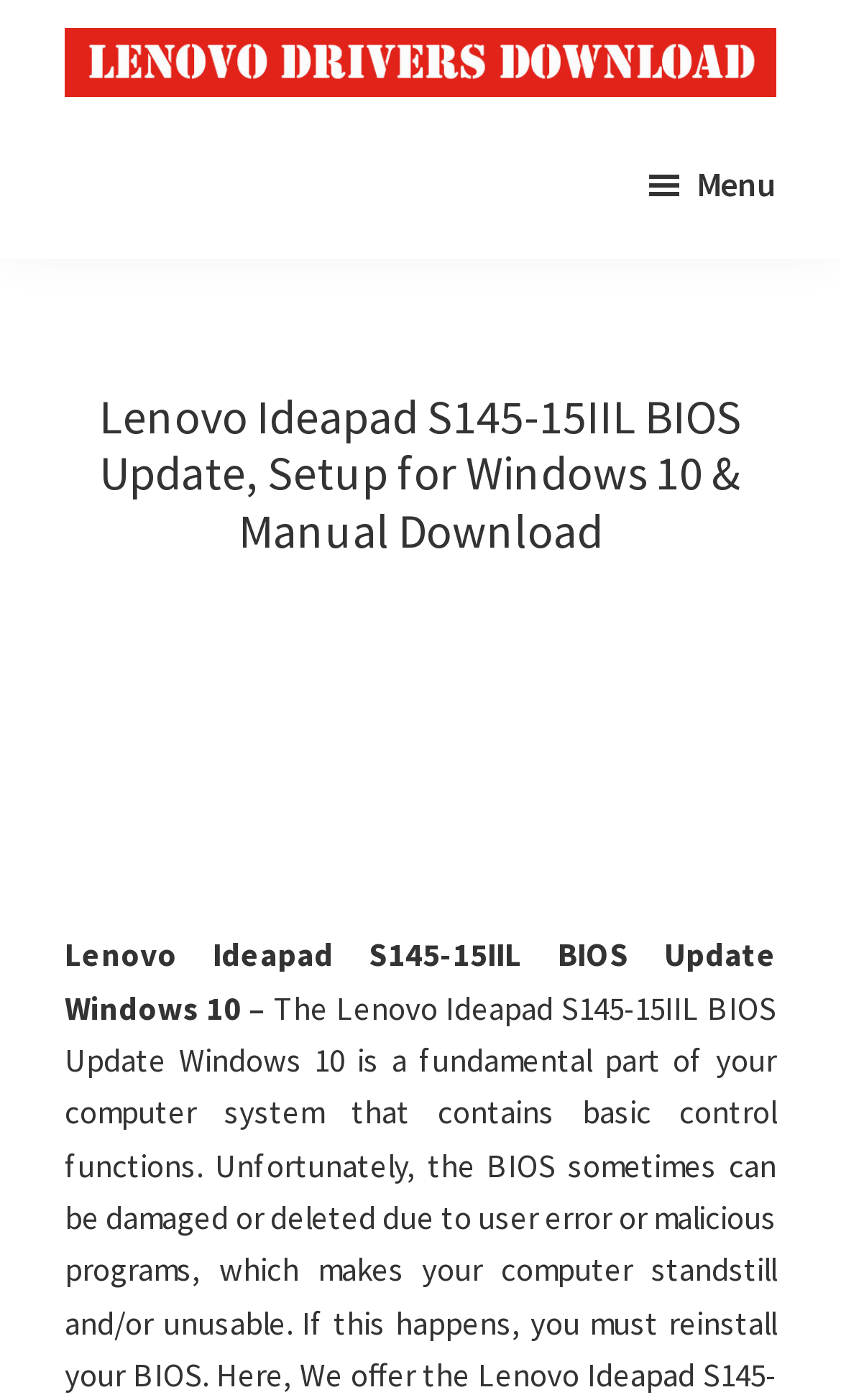Bounding box coordinates should be in the format (top-left x, top-left y, bottom-right x, bottom-right y) and all values should be floating point numbers between 0 and 1. Determine the bounding box coordinate for the UI element described as: parent_node: Lenovo Drivers

[0.077, 0.025, 0.923, 0.061]